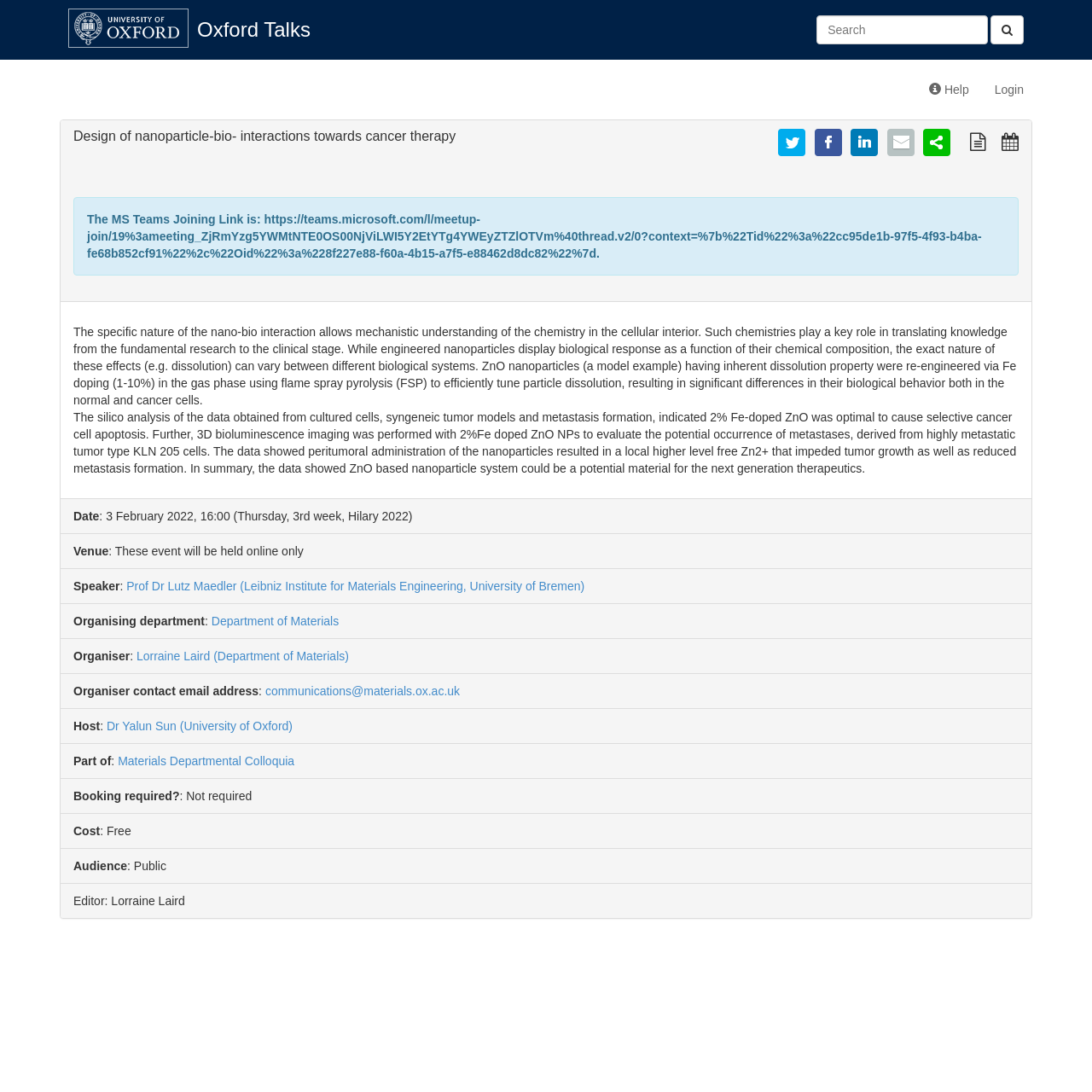Please determine the bounding box of the UI element that matches this description: Login. The coordinates should be given as (top-left x, top-left y, bottom-right x, bottom-right y), with all values between 0 and 1.

[0.899, 0.062, 0.949, 0.102]